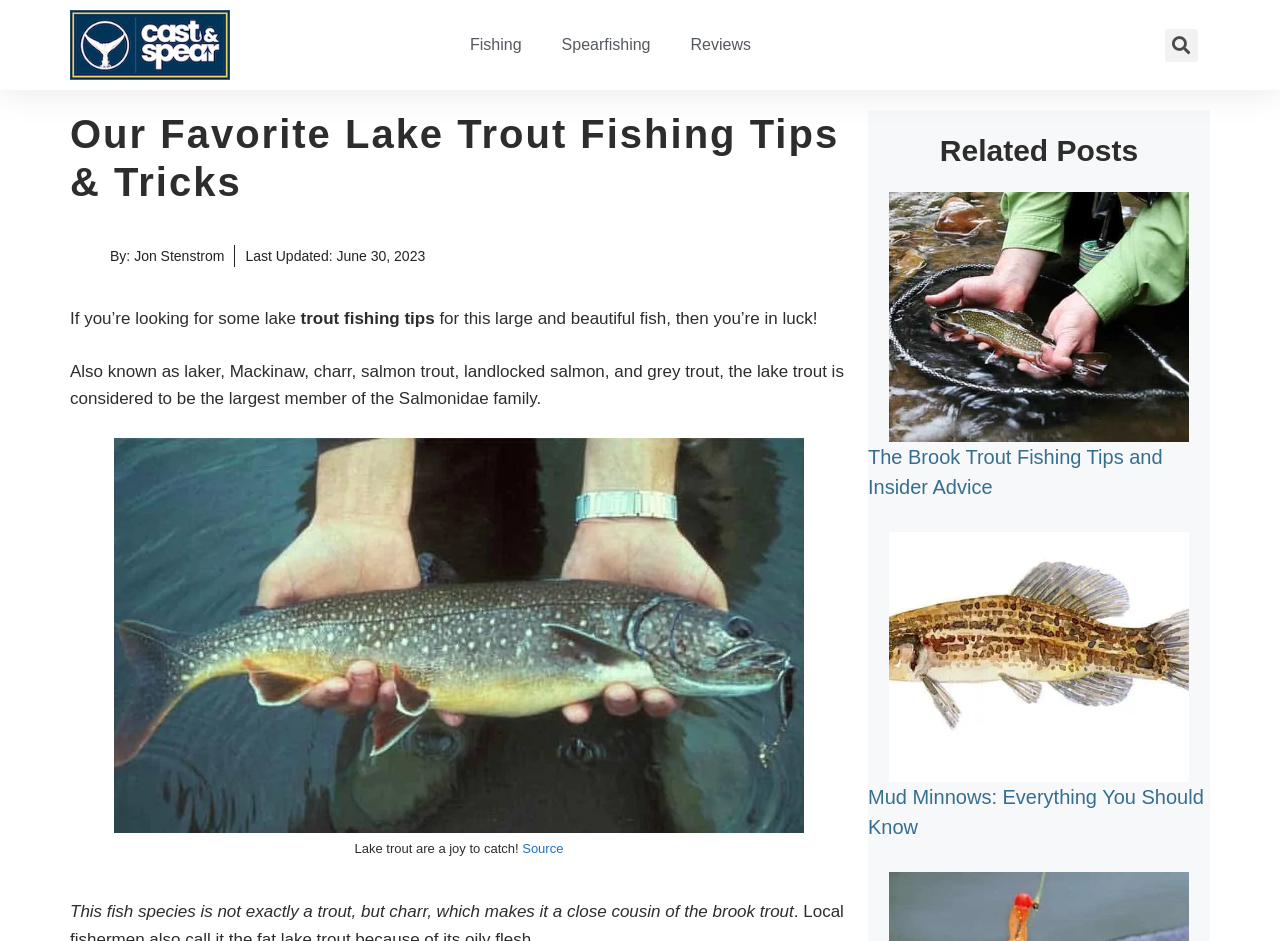Locate the bounding box coordinates of the clickable area needed to fulfill the instruction: "Visit the Fishing page".

[0.352, 0.0, 0.423, 0.096]